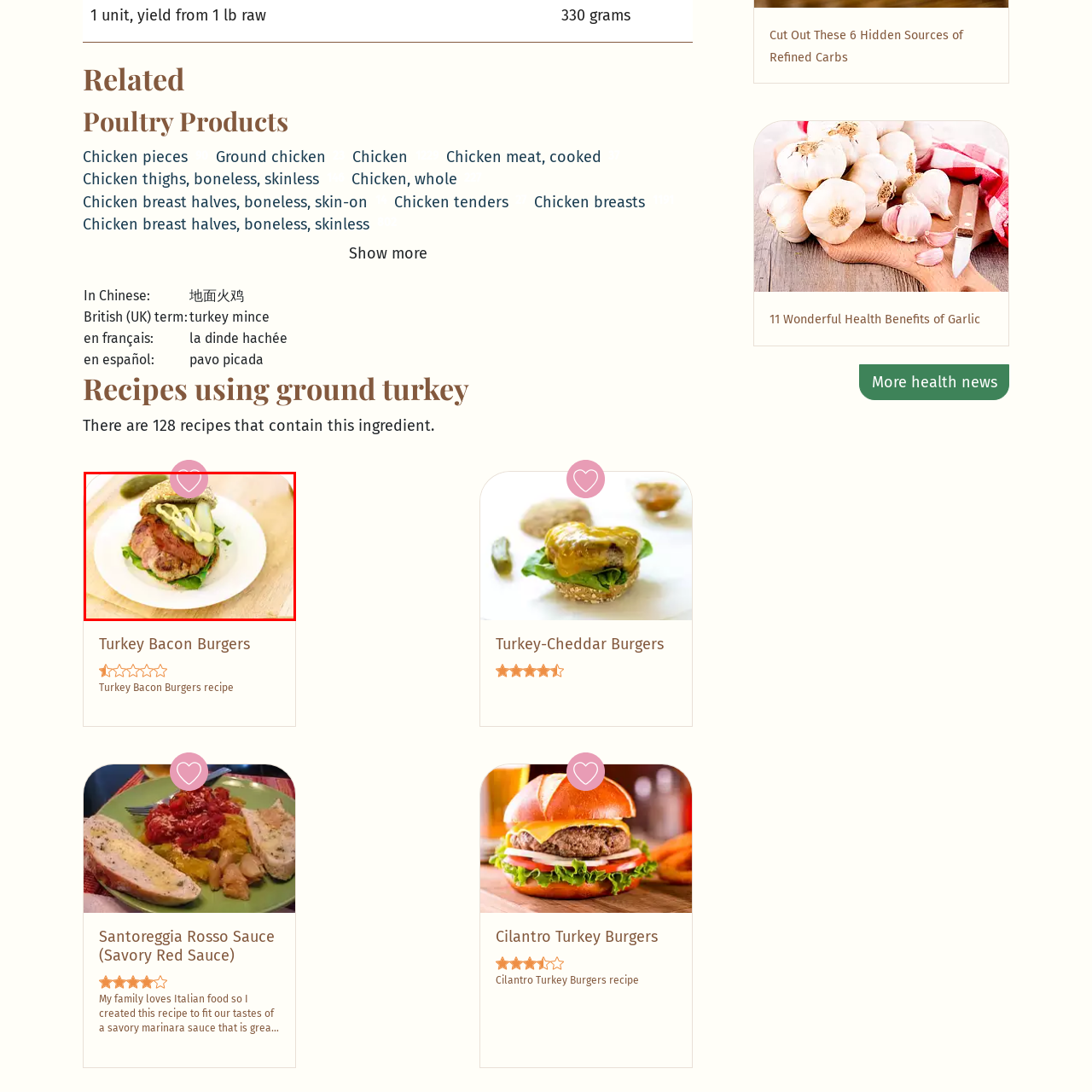What is the purpose of the pickle in the background?
Please examine the image highlighted within the red bounding box and respond to the question using a single word or phrase based on the image.

Add color and texture